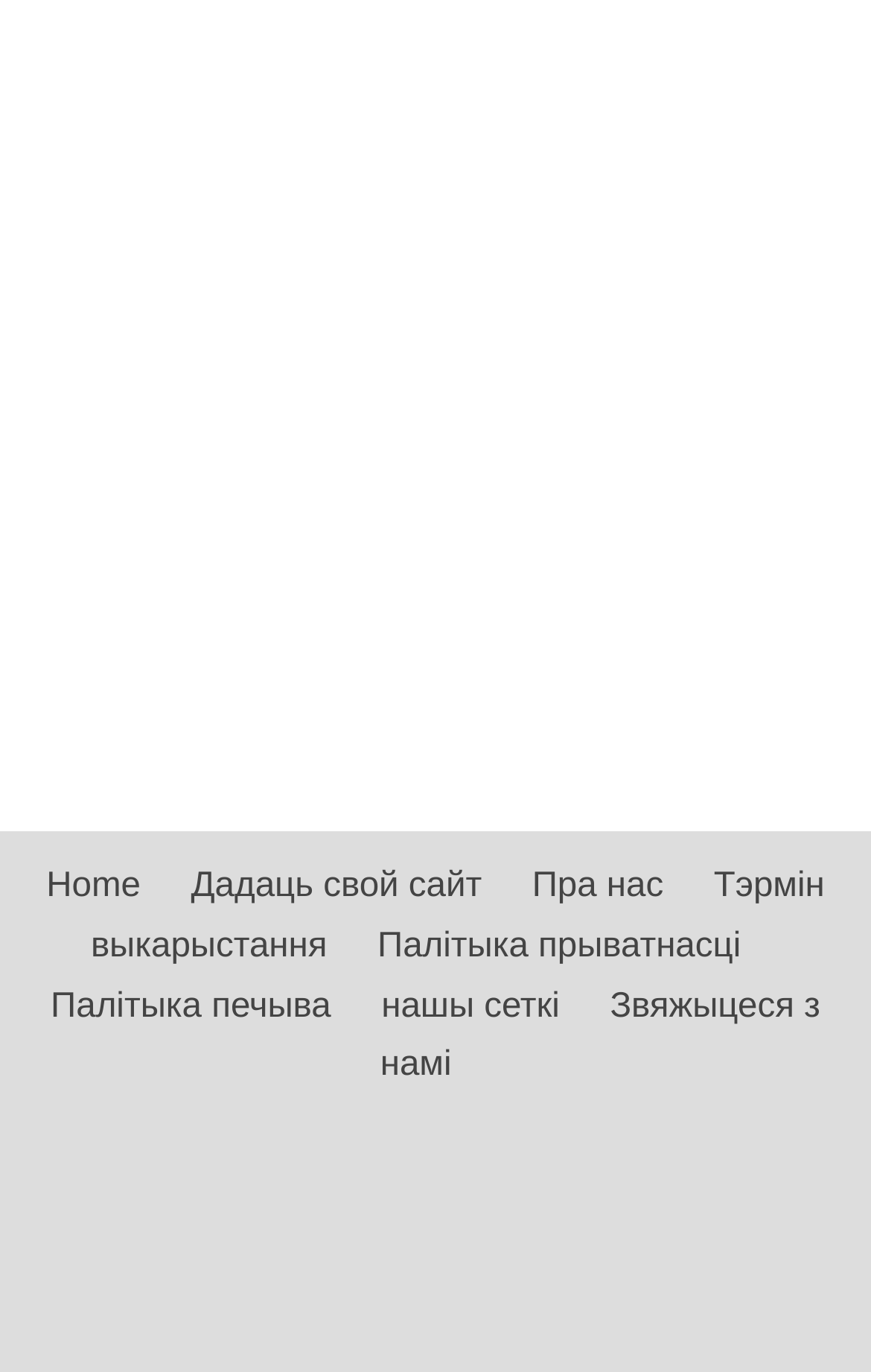What is the vertical position of the 'Звяжыцеся з намі' link?
Refer to the image and provide a concise answer in one word or phrase.

bottom